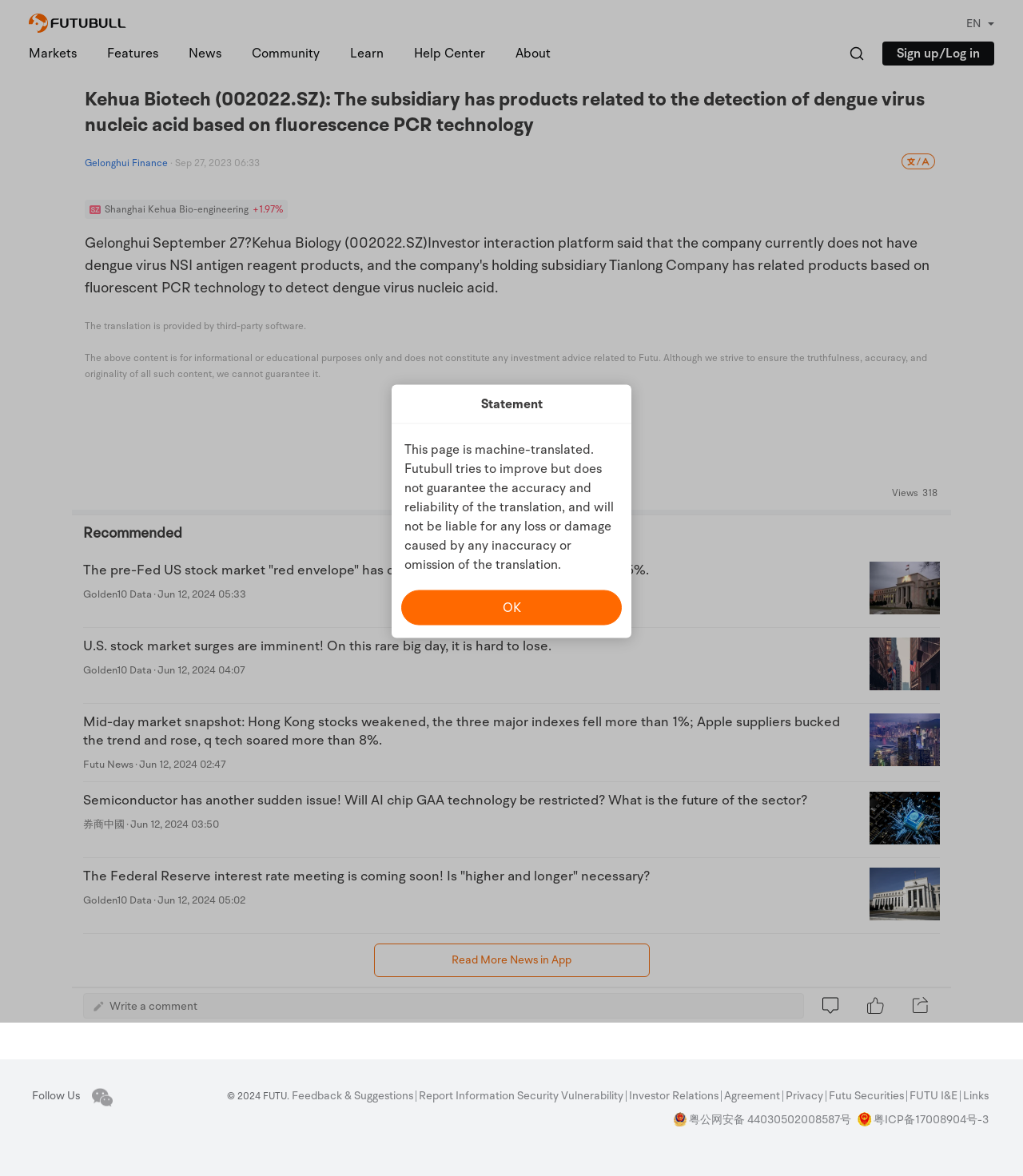What is the name of the platform providing the translation?
Please give a well-detailed answer to the question.

The name of the platform providing the translation is Futubull, which tries to improve the translation but does not guarantee its accuracy and reliability.